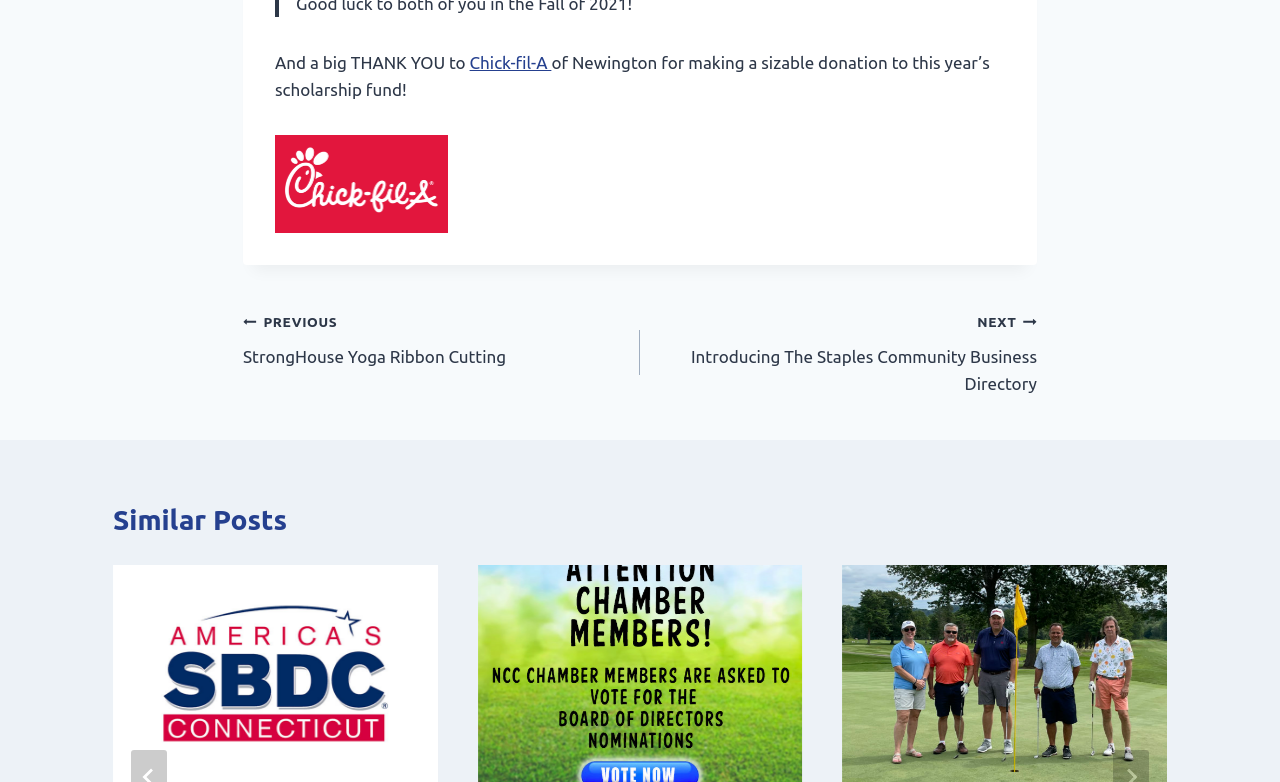Specify the bounding box coordinates for the region that must be clicked to perform the given instruction: "Click on 'FUND ACION ENTORNO'".

None